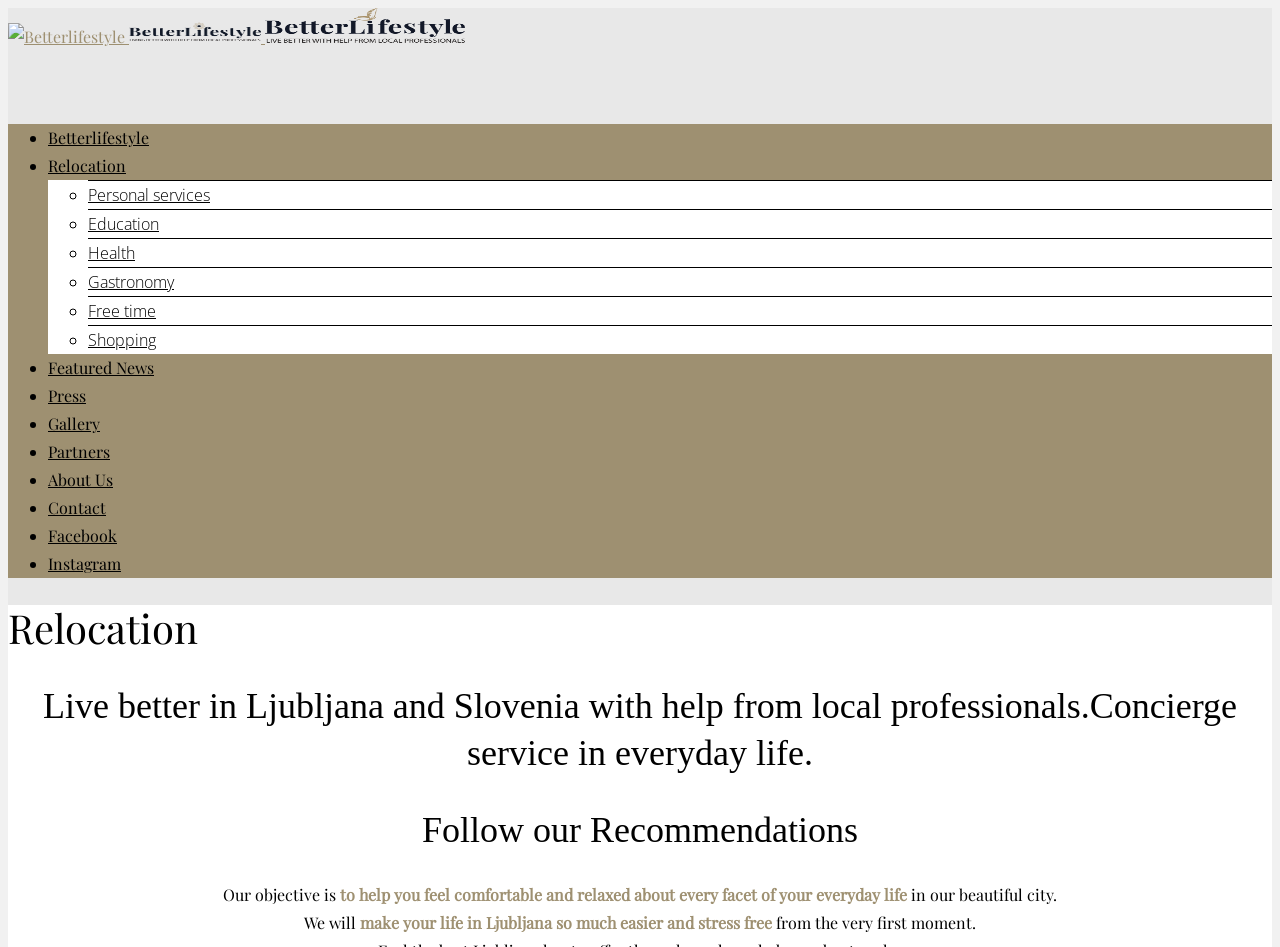Using the elements shown in the image, answer the question comprehensively: What services are offered on the webpage?

By analyzing the links on the webpage, it can be inferred that the webpage offers various services, including personal services, education, health, gastronomy, free time, shopping, and more, as indicated by the links with these keywords.